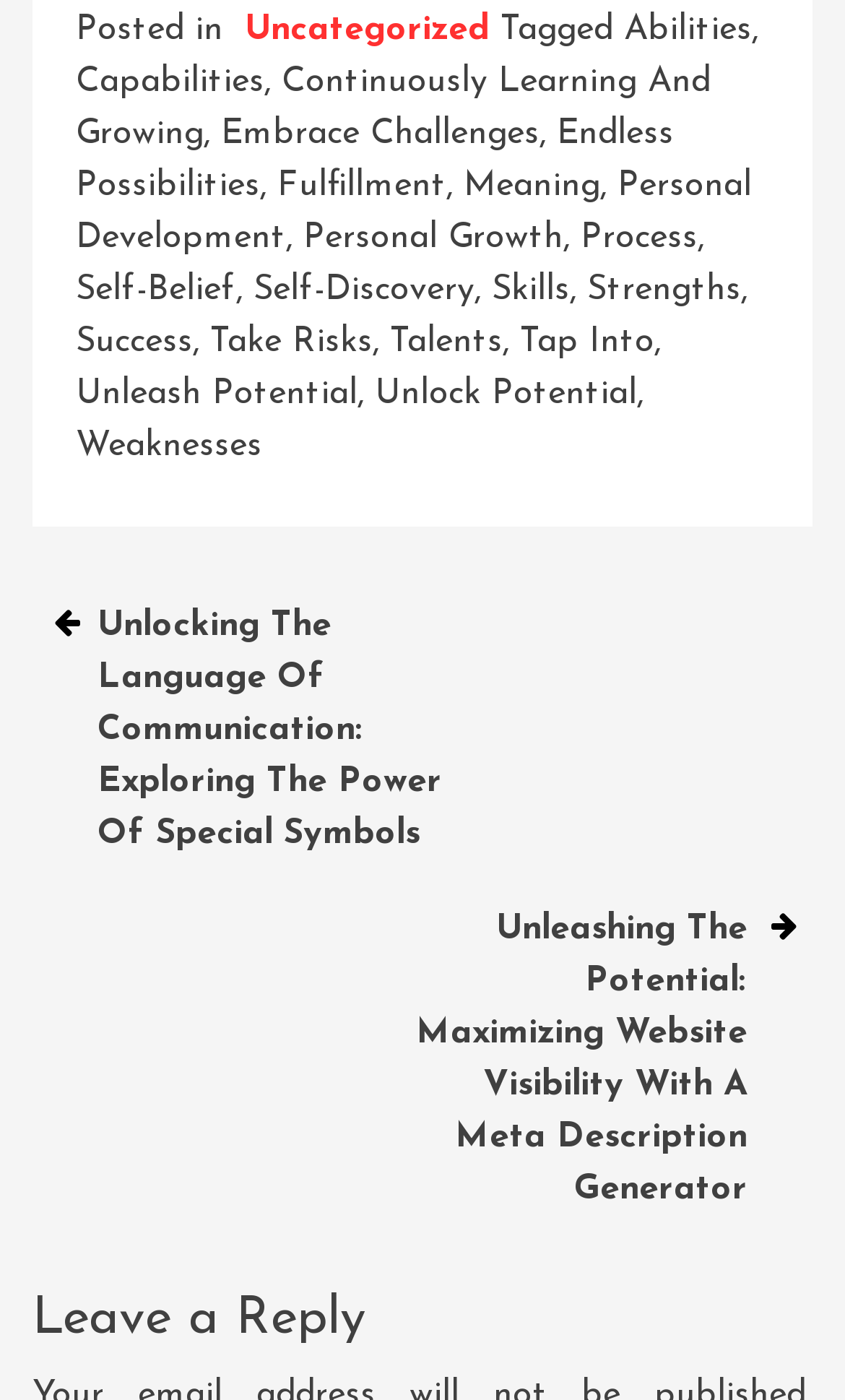What is the category of the post?
Using the image, answer in one word or phrase.

Uncategorized